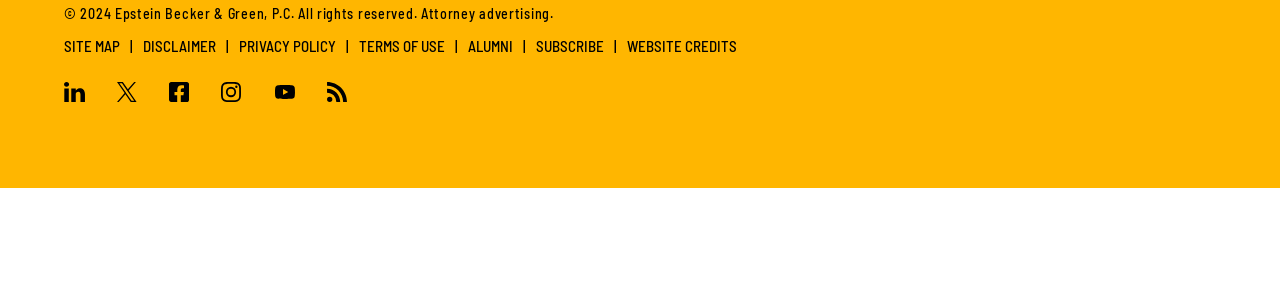Determine the coordinates of the bounding box that should be clicked to complete the instruction: "Read disclaimer". The coordinates should be represented by four float numbers between 0 and 1: [left, top, right, bottom].

[0.112, 0.504, 0.169, 0.563]